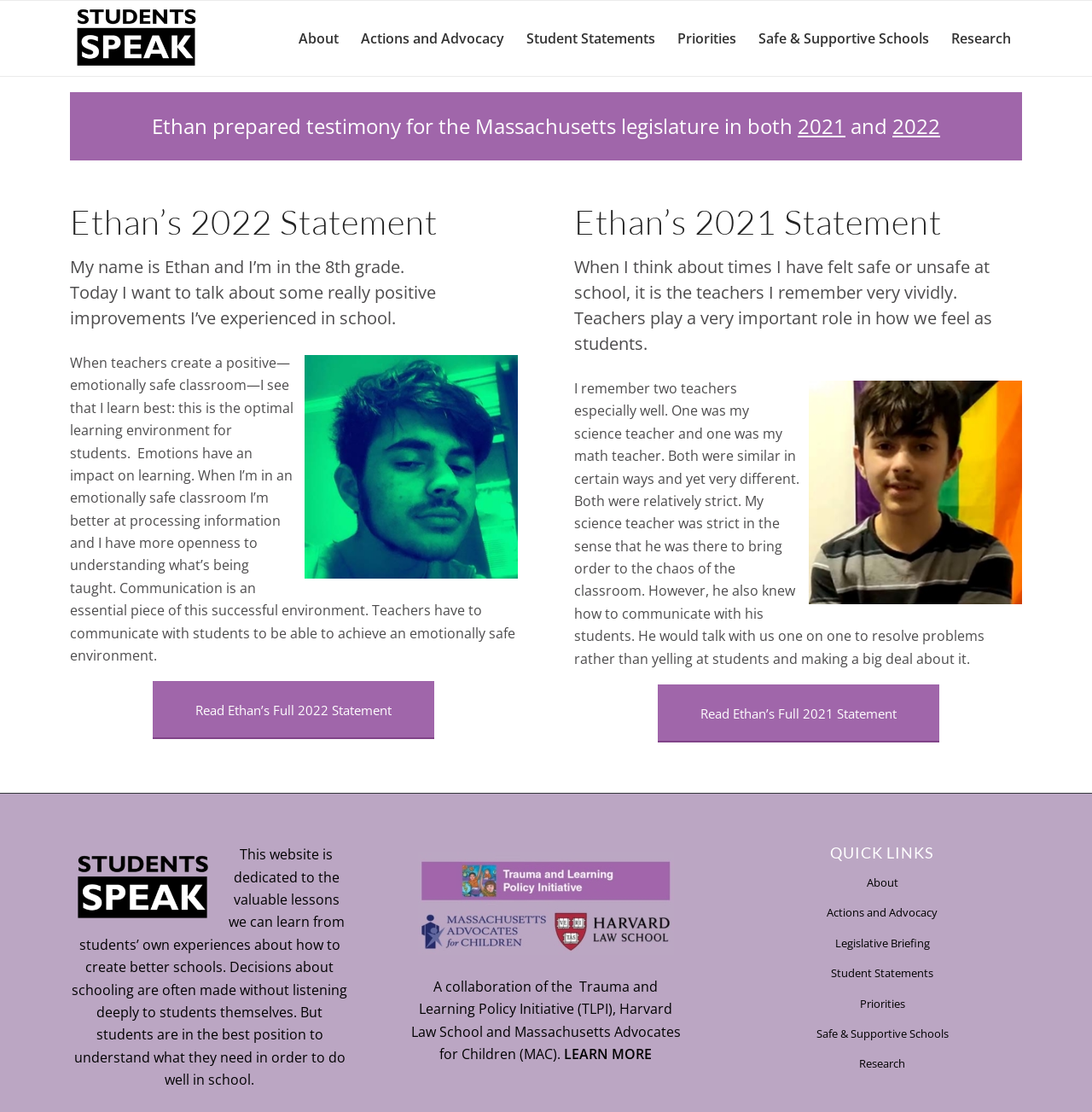Please find the bounding box for the UI element described by: "Safe & Supportive Schools".

[0.684, 0.001, 0.861, 0.068]